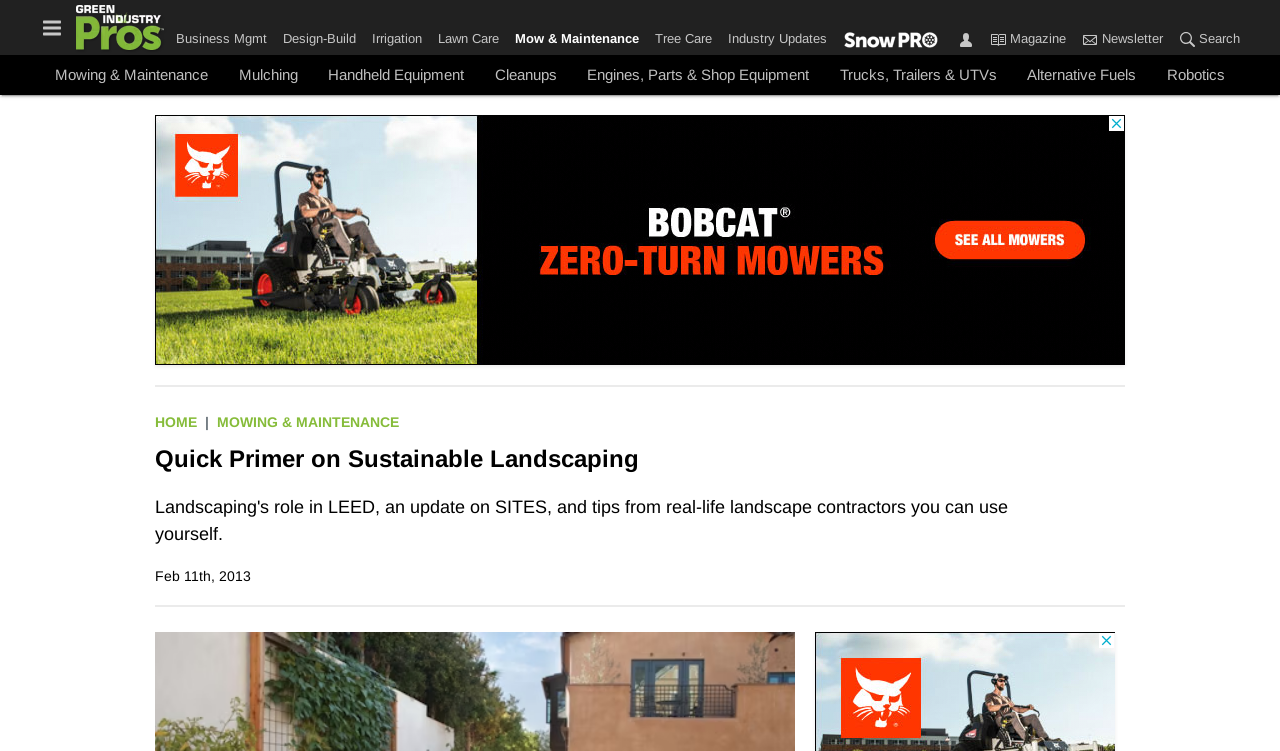What is the topic of the article?
Give a detailed explanation using the information visible in the image.

I inferred the topic of the article by looking at the heading element 'Quick Primer on Sustainable Landscaping' and the links in the navigation menu, which suggest that the article is related to landscaping and maintenance.